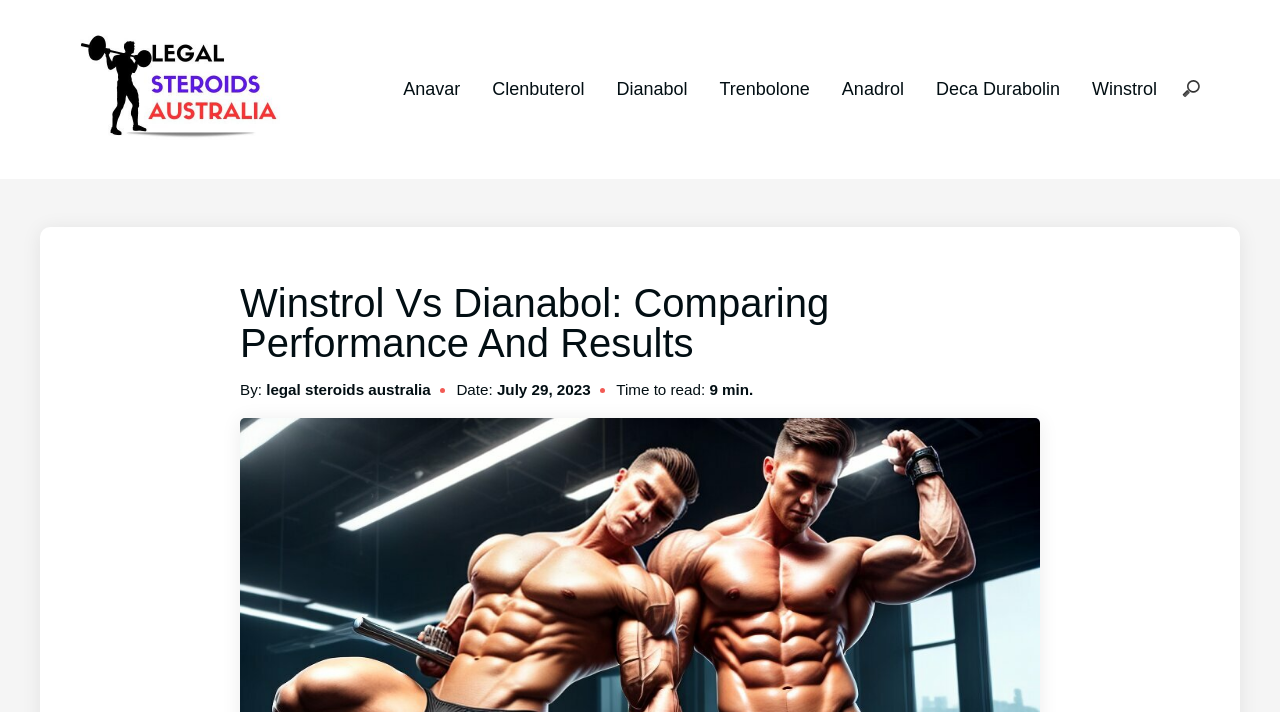Write an elaborate caption that captures the essence of the webpage.

The webpage is a comprehensive guide comparing Winstrol and Dianabol, two popular steroids used by athletes and bodybuilders. At the top left corner, there is a logo of "Legal Steroids Australia" which is also a clickable link. Below the logo, there are several links to other steroids, including Anavar, Clenbuterol, Dianabol, Trenbolone, Anadrol, Deca Durabolin, and Winstrol, arranged horizontally across the page.

On the right side of the page, there is a search box with a placeholder text "Search for:". Below the search box, there is a heading "Winstrol Vs Dianabol: Comparing Performance And Results" which is centered on the page. Under the heading, there is a byline "By: legal steroids australia" followed by a list of metadata, including the date "July 29, 2023" and the time to read "9 min.". The metadata is arranged in a list format with bullet points.